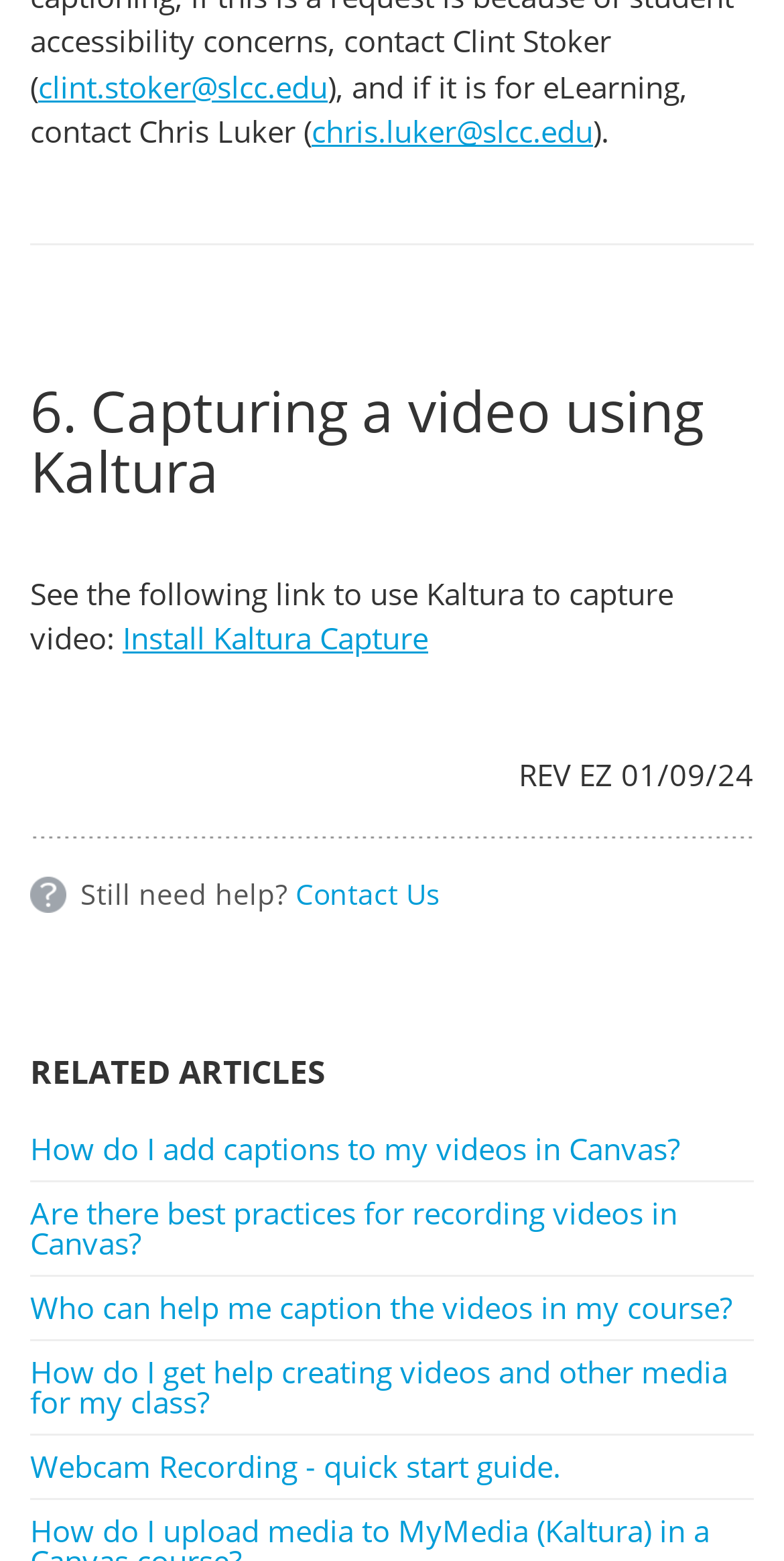Locate the bounding box coordinates of the element I should click to achieve the following instruction: "Contact Us".

[0.377, 0.561, 0.562, 0.585]